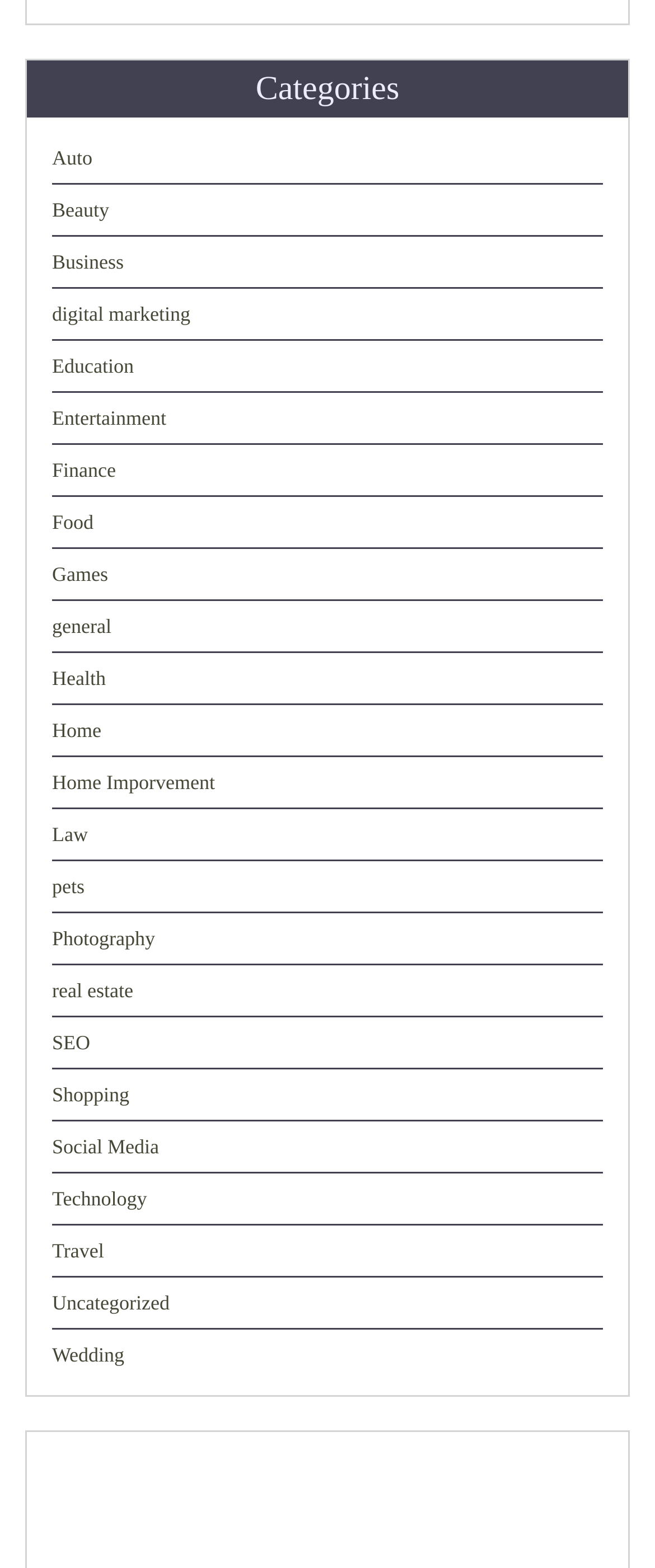How many categories start with the letter 'H'?
Based on the visual content, answer with a single word or a brief phrase.

2